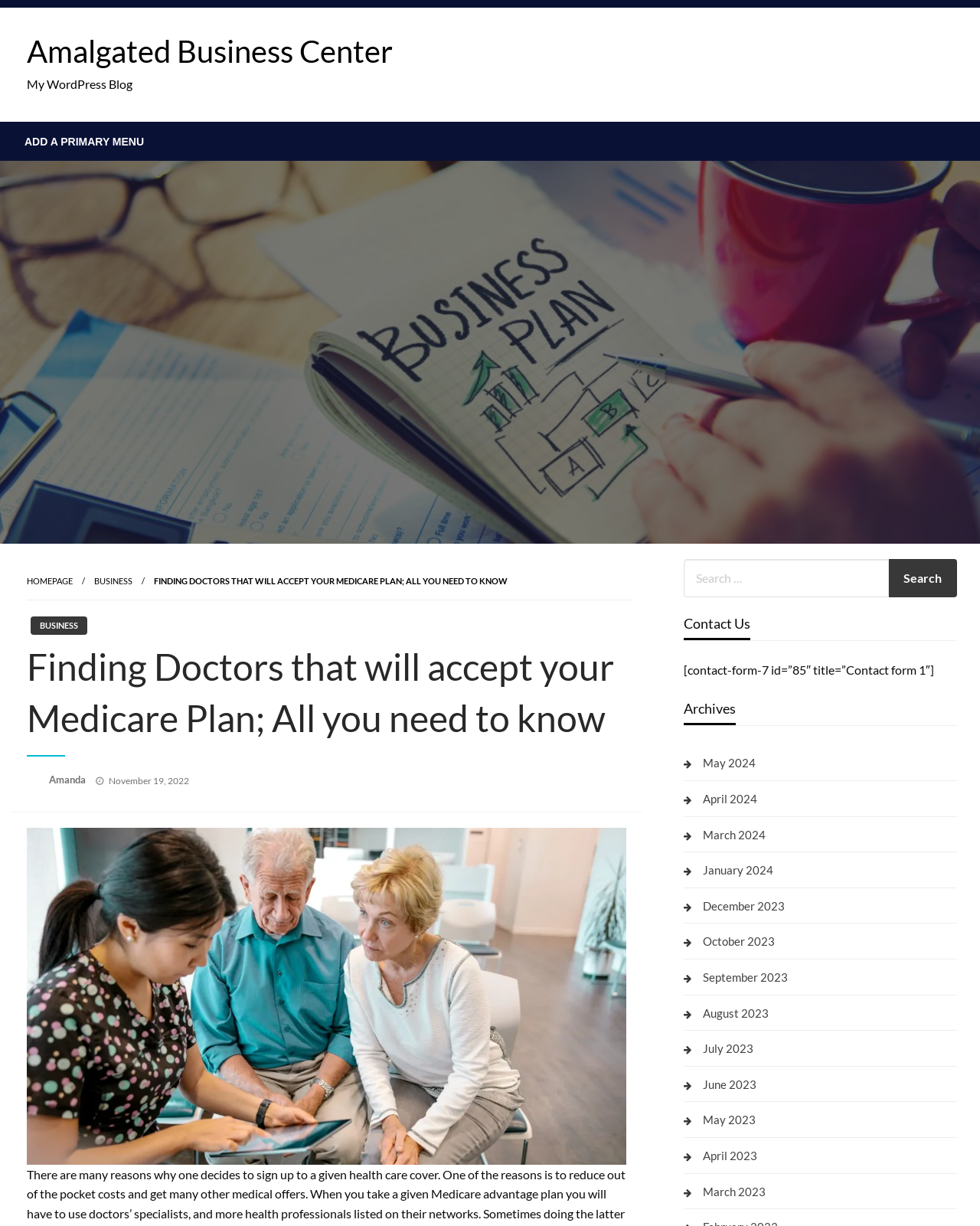Give a short answer to this question using one word or a phrase:
What is the date of the post?

November 19, 2022